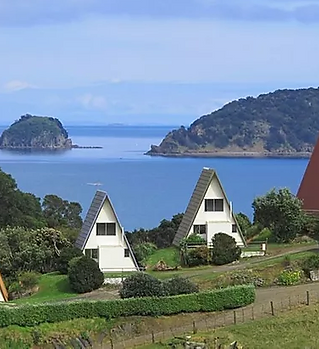Respond with a single word or phrase to the following question:
What is the color of the waters in the background?

Tranquil blue